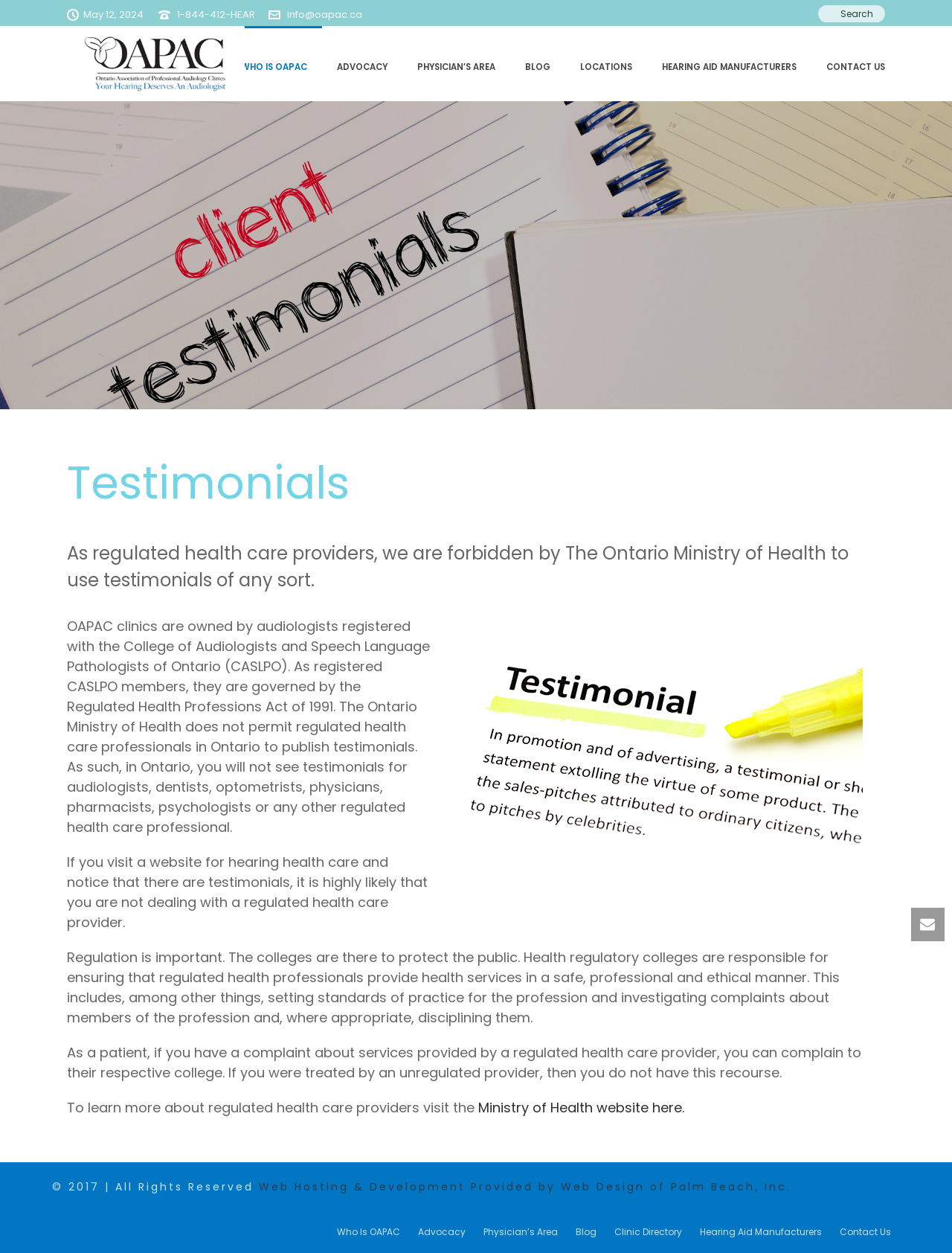What can you do if you have a complaint about a regulated health care provider?
Please use the visual content to give a single word or phrase answer.

Complain to their respective college